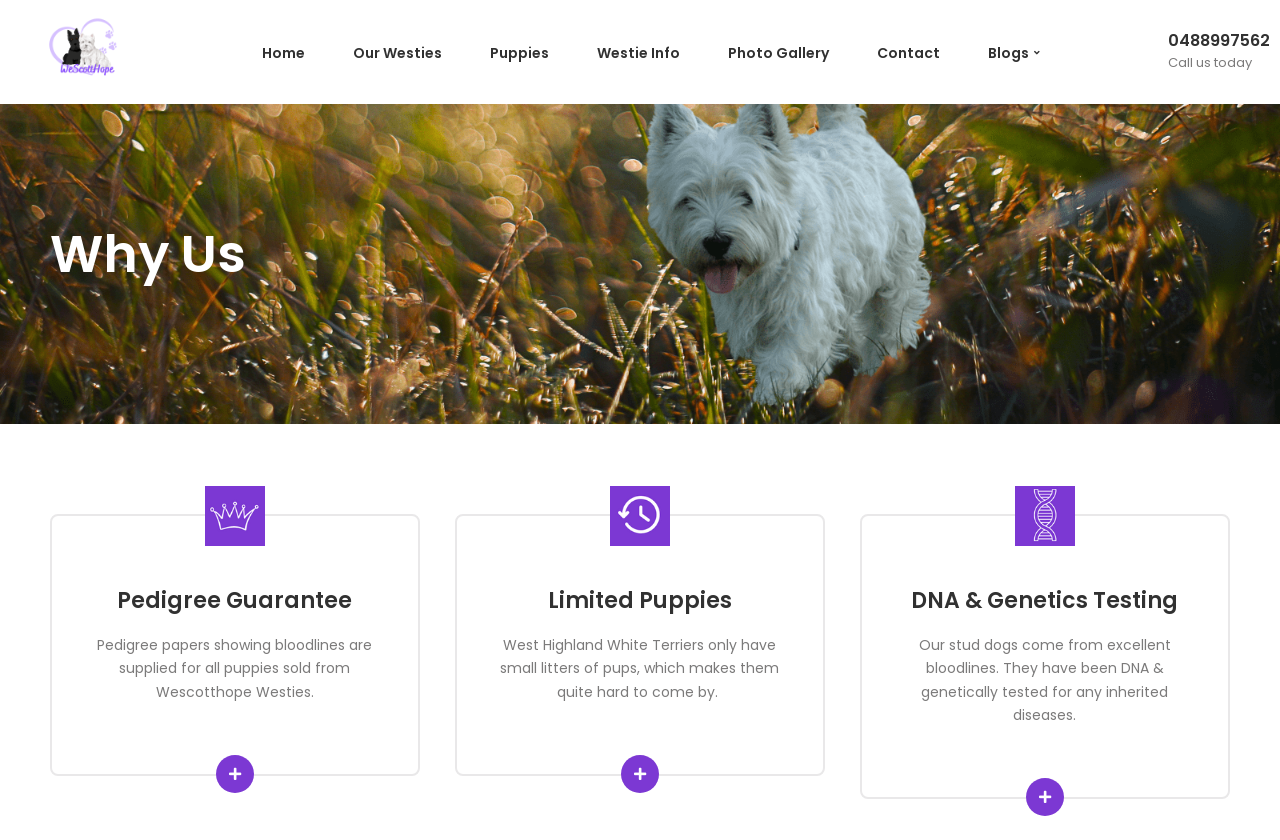What is the breed of dog?
Look at the screenshot and respond with one word or a short phrase.

West Highland White Terriers